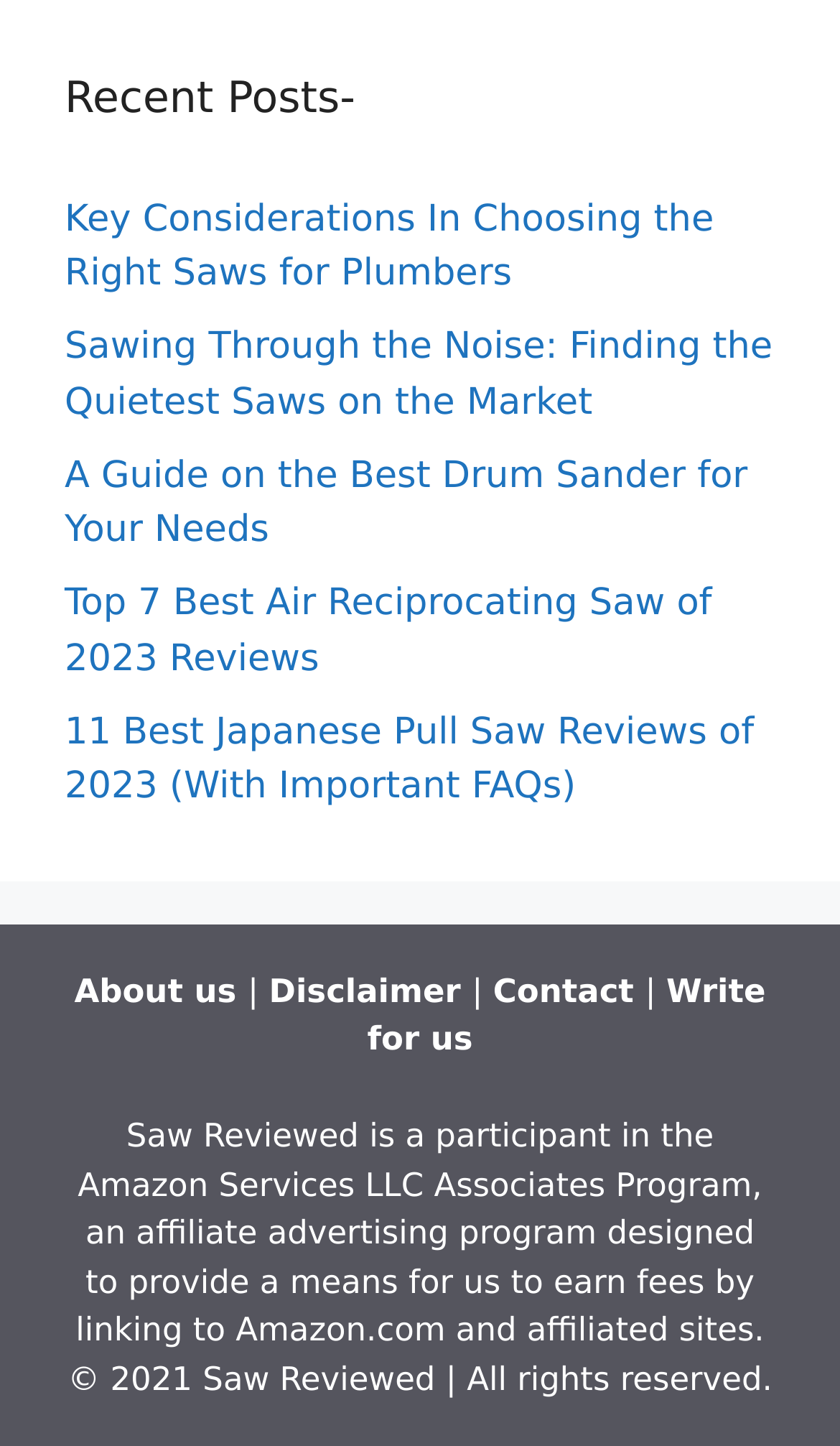Can you give a comprehensive explanation to the question given the content of the image?
What is the name of the affiliate program mentioned?

The text 'Saw Reviewed is a participant in the Amazon Services LLC Associates Program...' indicates that the website is part of the Amazon Services LLC Associates Program, which is an affiliate advertising program.